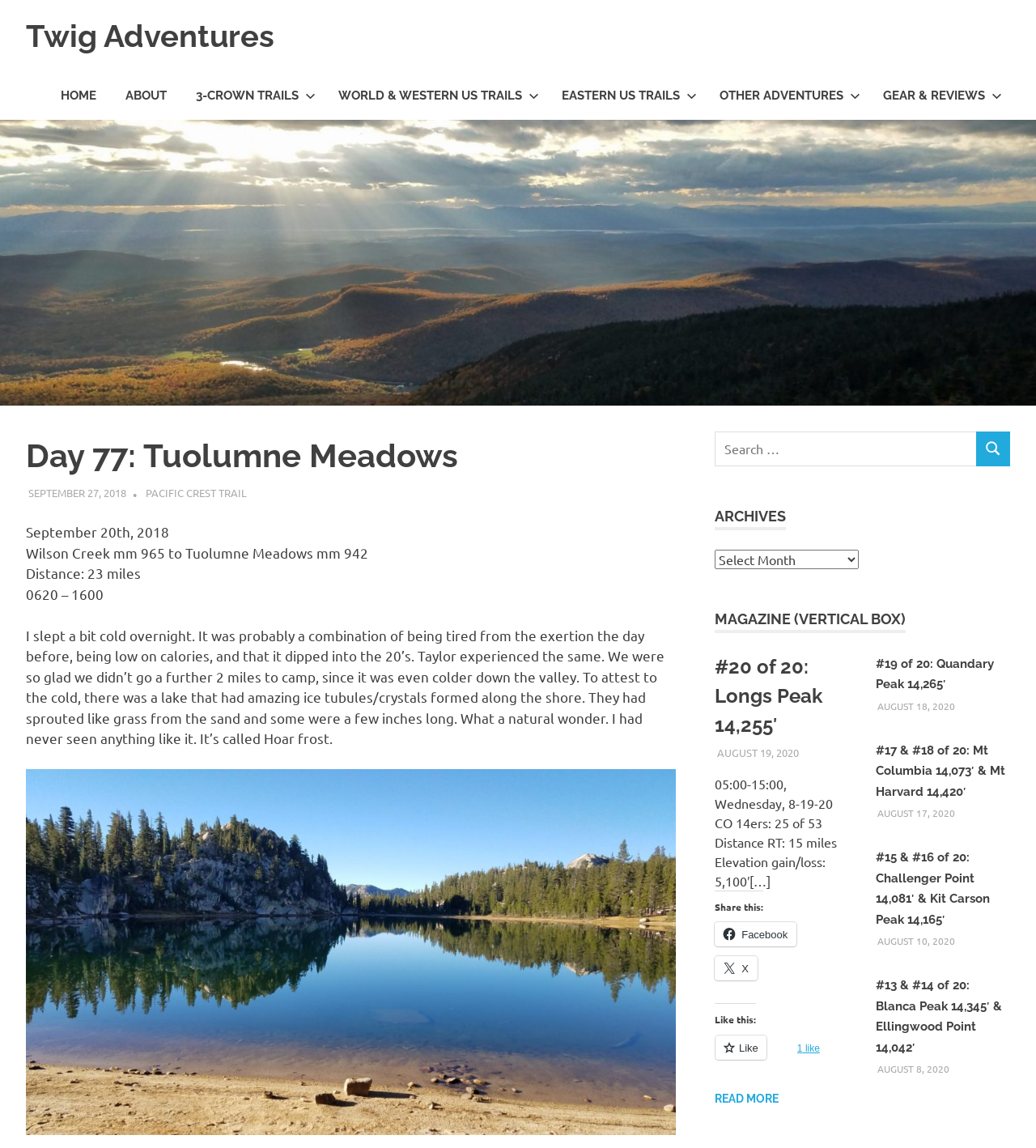Provide an in-depth description of the elements and layout of the webpage.

This webpage is a blog post titled "Day 77: Tuolumne Meadows" from the website "Twig Adventures". At the top of the page, there is a navigation menu with links to "HOME", "ABOUT", "3-CROWN TRAILS", "WORLD & WESTERN US TRAILS", "EASTERN US TRAILS", "OTHER ADVENTURES", and "GEAR & REVIEWS". Below the navigation menu, there is a header section with the title of the blog post, the date "September 20th, 2018", and a link to "PACIFIC CREST TRAIL".

The main content of the blog post is a journal entry describing the author's experience hiking from Wilson Creek to Tuolumne Meadows, a distance of 23 miles. The entry includes a description of the cold weather, a lake with ice tubules, and the author's relief at not having camped further down the valley.

To the right of the main content, there is a search bar with a button labeled "SEARCH". Below the search bar, there is a section titled "ARCHIVES" with a dropdown menu. Further down, there is a section titled "MAGAZINE (VERTICAL BOX)" with a link to a magazine article.

The rest of the page is dedicated to a series of article previews, each with a heading, a link to the full article, and a brief summary of the content. The articles appear to be other blog posts from the website, with titles such as "#20 of 20: Longs Peak 14,255′", "#19 of 20: Quandary Peak 14,265′", and "#17 & #18 of 20: Mt Columbia 14,073′ & Mt Harvard 14,420′". Each article preview also includes the date it was posted and a link to share the article on social media.